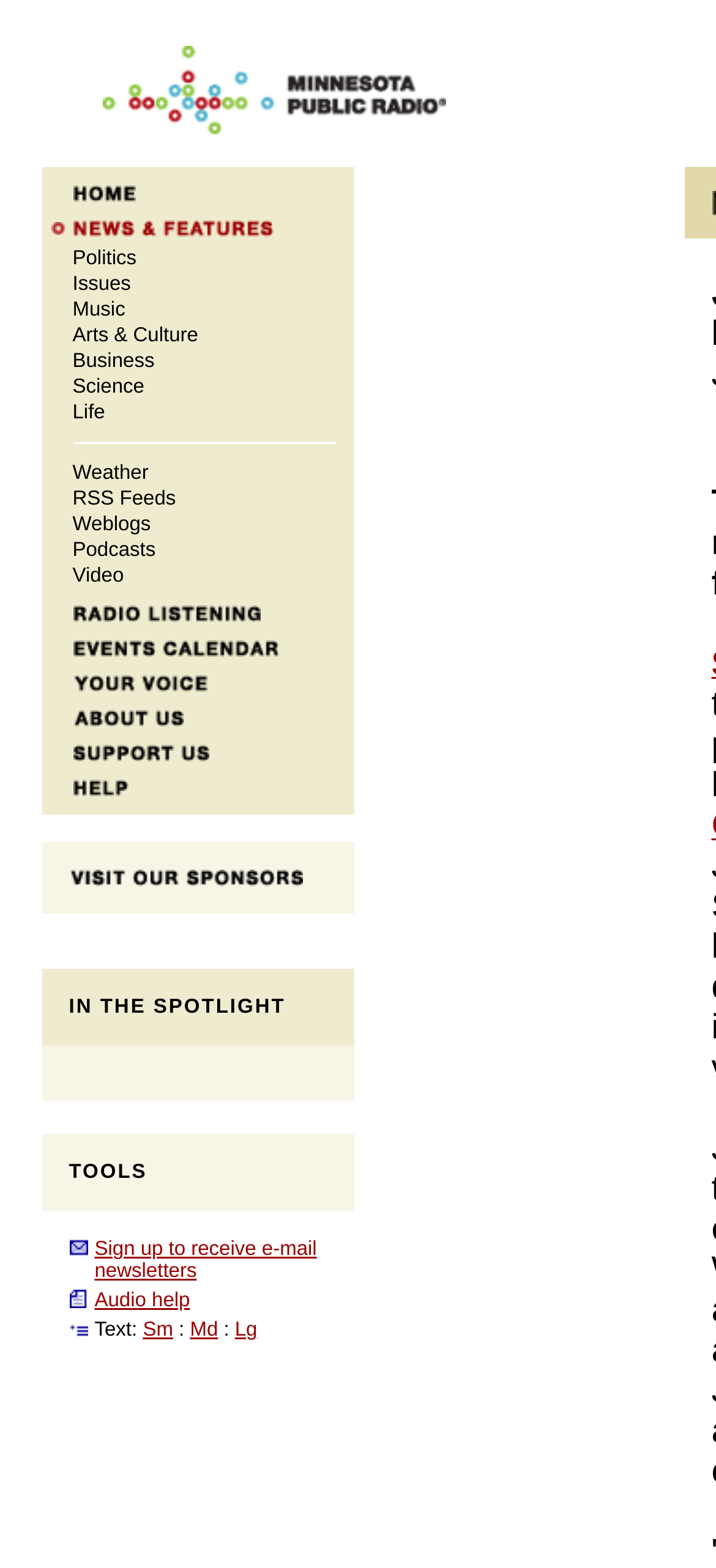Identify the bounding box coordinates of the part that should be clicked to carry out this instruction: "Get Help".

[0.101, 0.497, 0.178, 0.511]